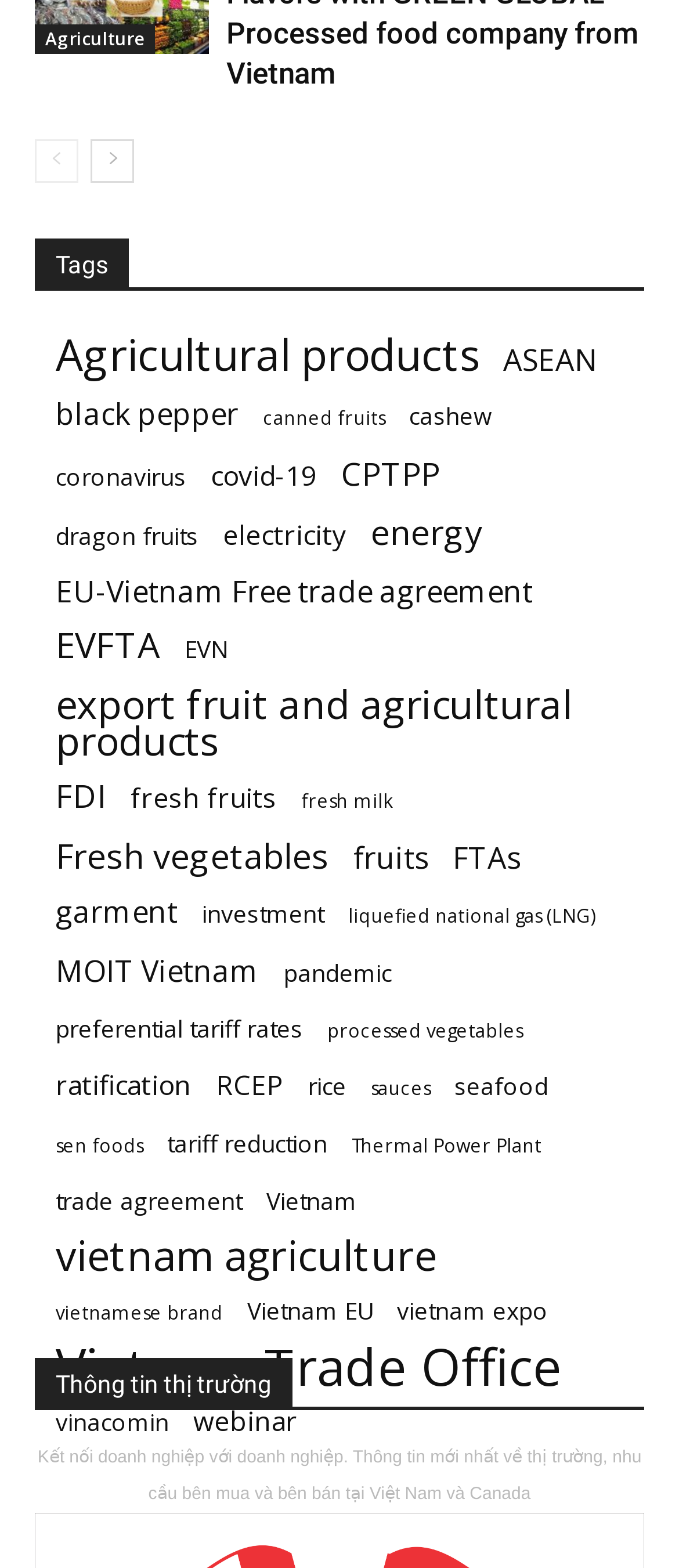Locate the bounding box coordinates of the item that should be clicked to fulfill the instruction: "View 'Tags'".

[0.051, 0.152, 0.949, 0.185]